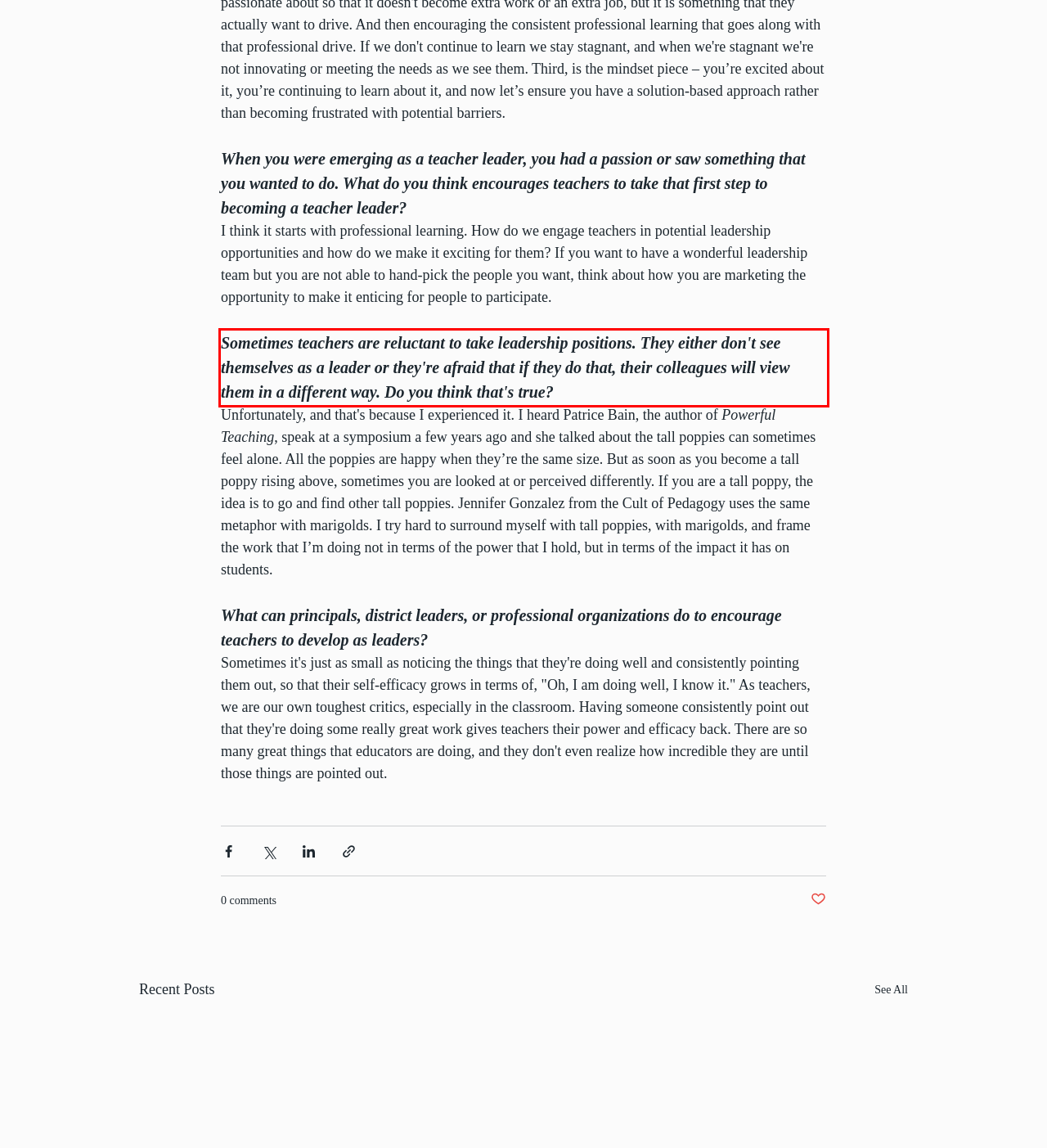Please examine the webpage screenshot and extract the text within the red bounding box using OCR.

Sometimes teachers are reluctant to take leadership positions. They either don't see themselves as a leader or they're afraid that if they do that, their colleagues will view them in a different way. Do you think that's true?